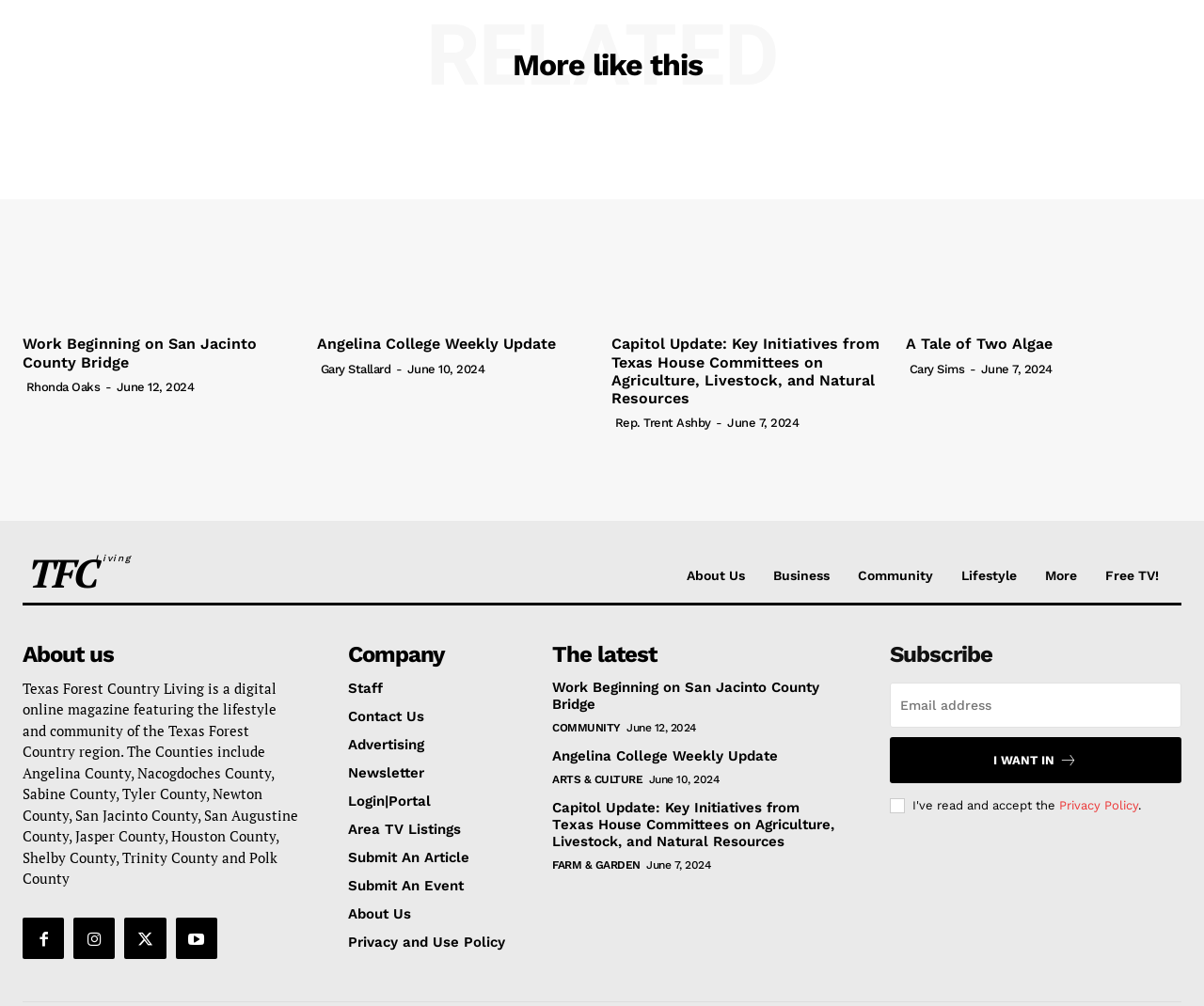Determine the bounding box coordinates for the area that needs to be clicked to fulfill this task: "Click on the 'About Us' link". The coordinates must be given as four float numbers between 0 and 1, i.e., [left, top, right, bottom].

[0.57, 0.565, 0.619, 0.58]